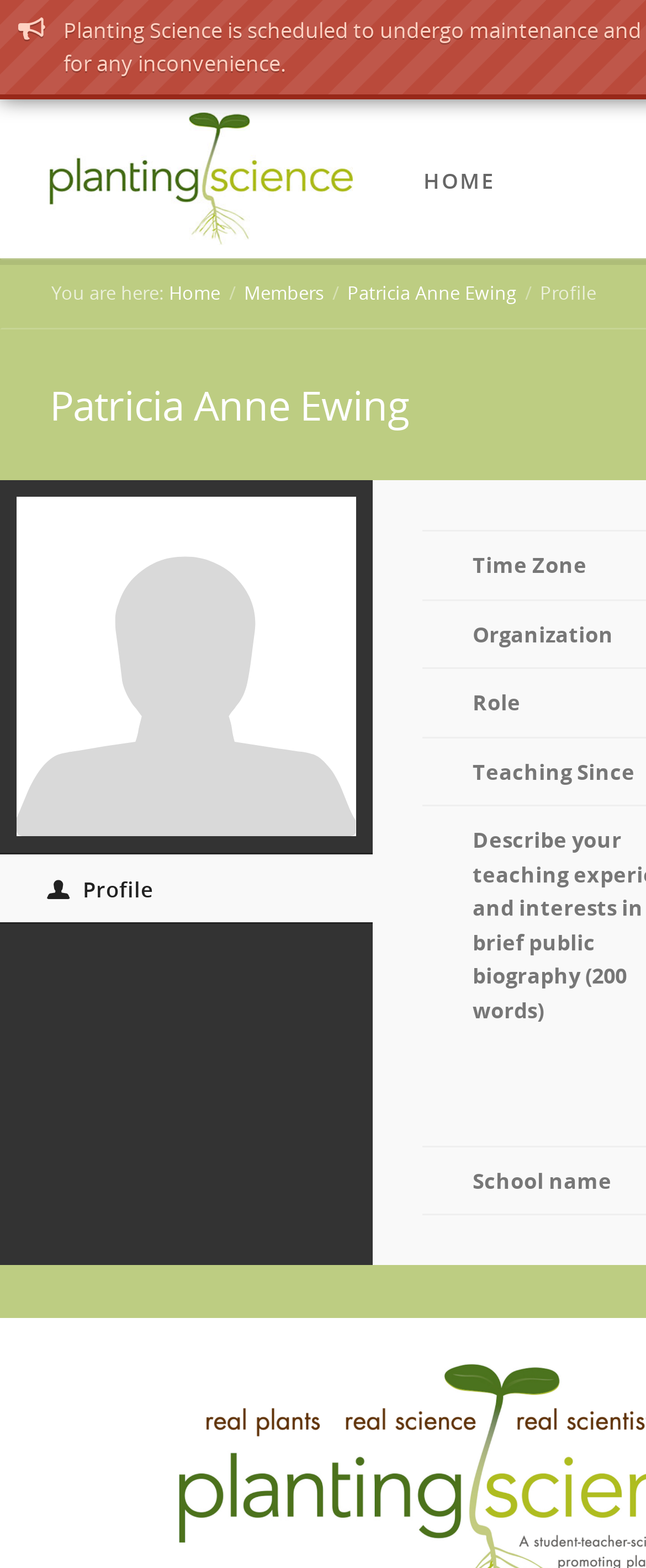What is the navigation menu?
Please use the image to provide an in-depth answer to the question.

The navigation menu is located at the top of the webpage, and it has links to 'HOME' and 'Members'. This indicates that the navigation menu allows users to navigate to the home page and the members page.